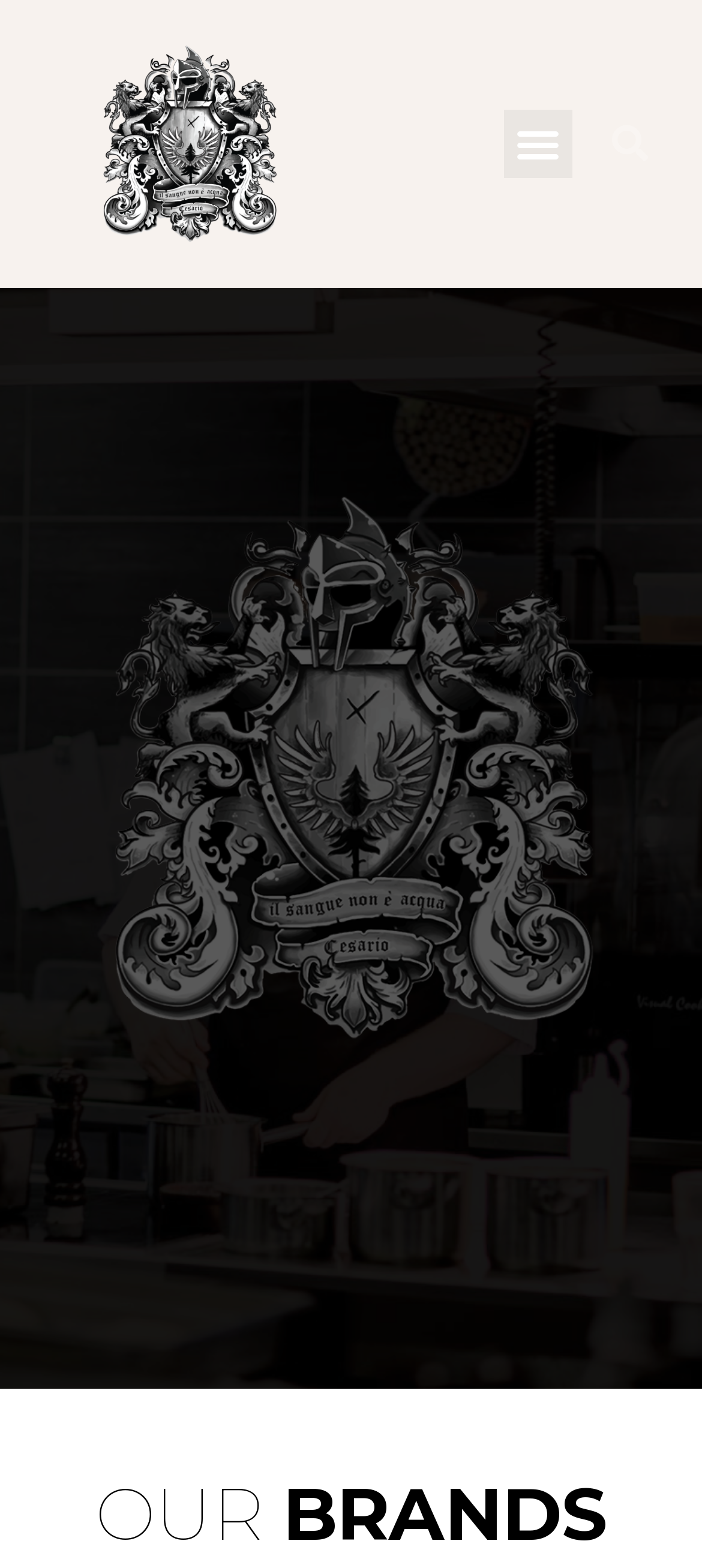Locate the bounding box of the UI element described in the following text: "Search".

[0.846, 0.069, 0.949, 0.115]